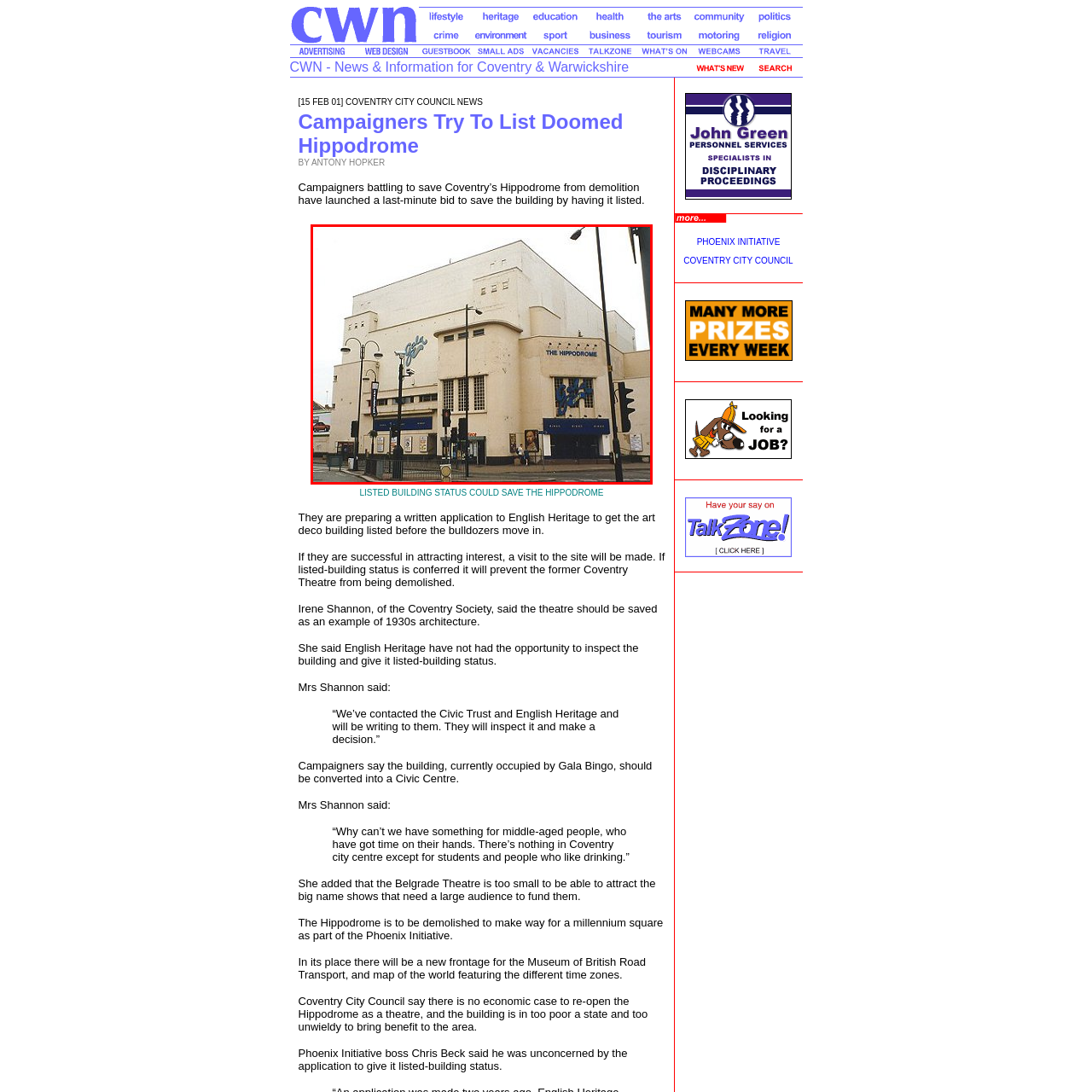Elaborate on the image contained within the red outline, providing as much detail as possible.

The image depicts the exterior of the Hippodrome Theatre, a notable architectural landmark characterized by its distinct Art Deco style. The building features a prominent façade painted in a light color, showcasing large windows and a welcoming entrance adorned with a banner displaying its name, "THE HIPODROME." Located at a bustling intersection, the theatre is framed by lampposts and traffic lights, hinting at its urban setting. The visible posters and advertisements near the entrance suggest that it hosts various performances and events, making it a cultural hub in the area. The structure's historical significance reflects its role in the arts and entertainment scene, capturing a sense of nostalgia and community engagement.